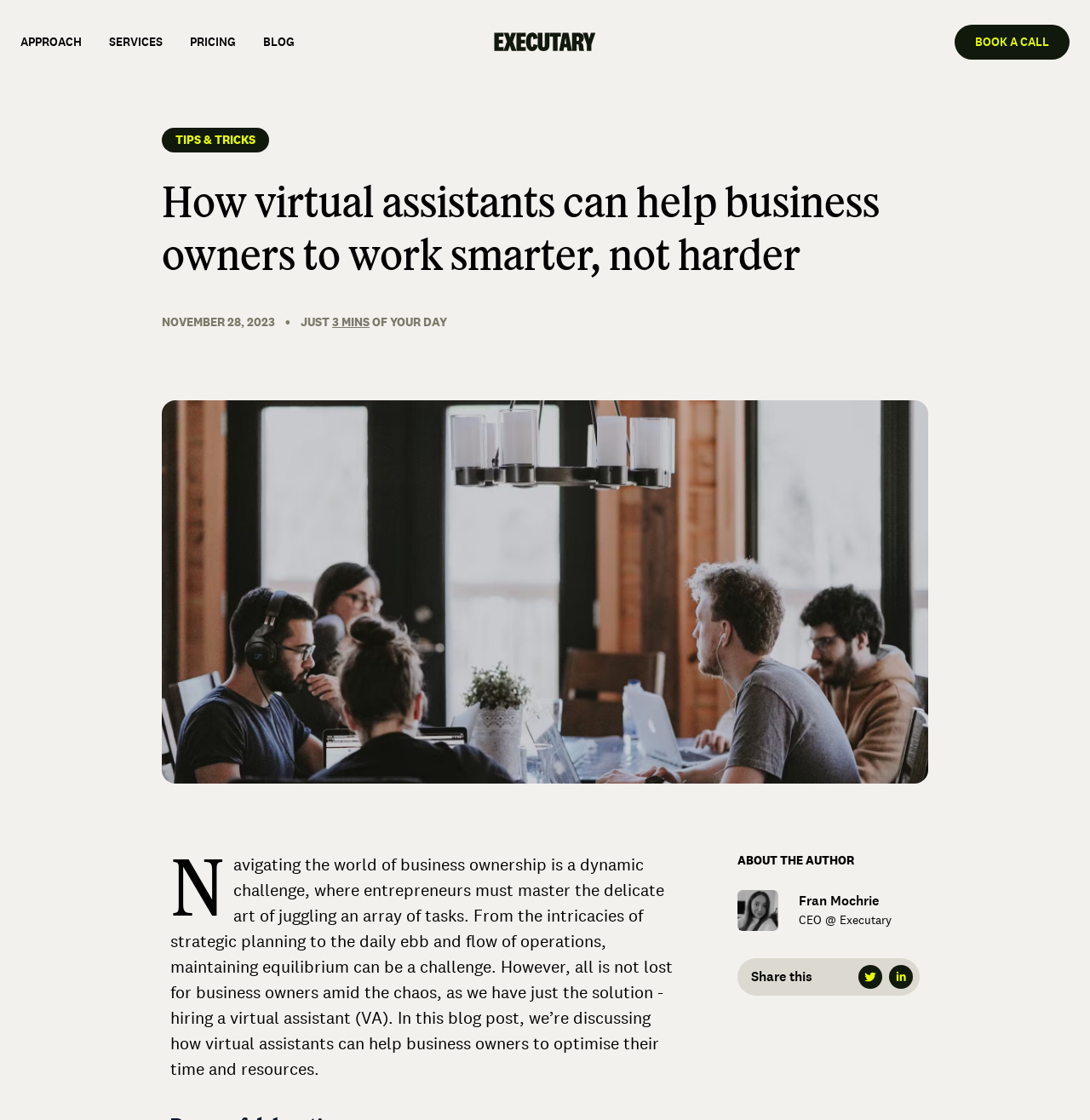Provide a brief response in the form of a single word or phrase:
What is the topic of the blog post?

Virtual assistants for business owners